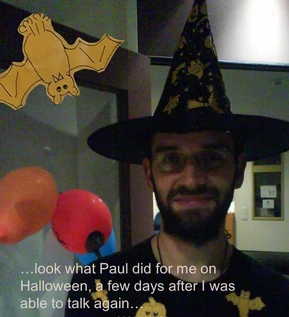What is the color of the balloons in the background?
Provide an in-depth answer to the question, covering all aspects.

Behind the person, there are colorful decorations, including orange and blue balloons, which enhance the festive atmosphere of the Halloween celebration.